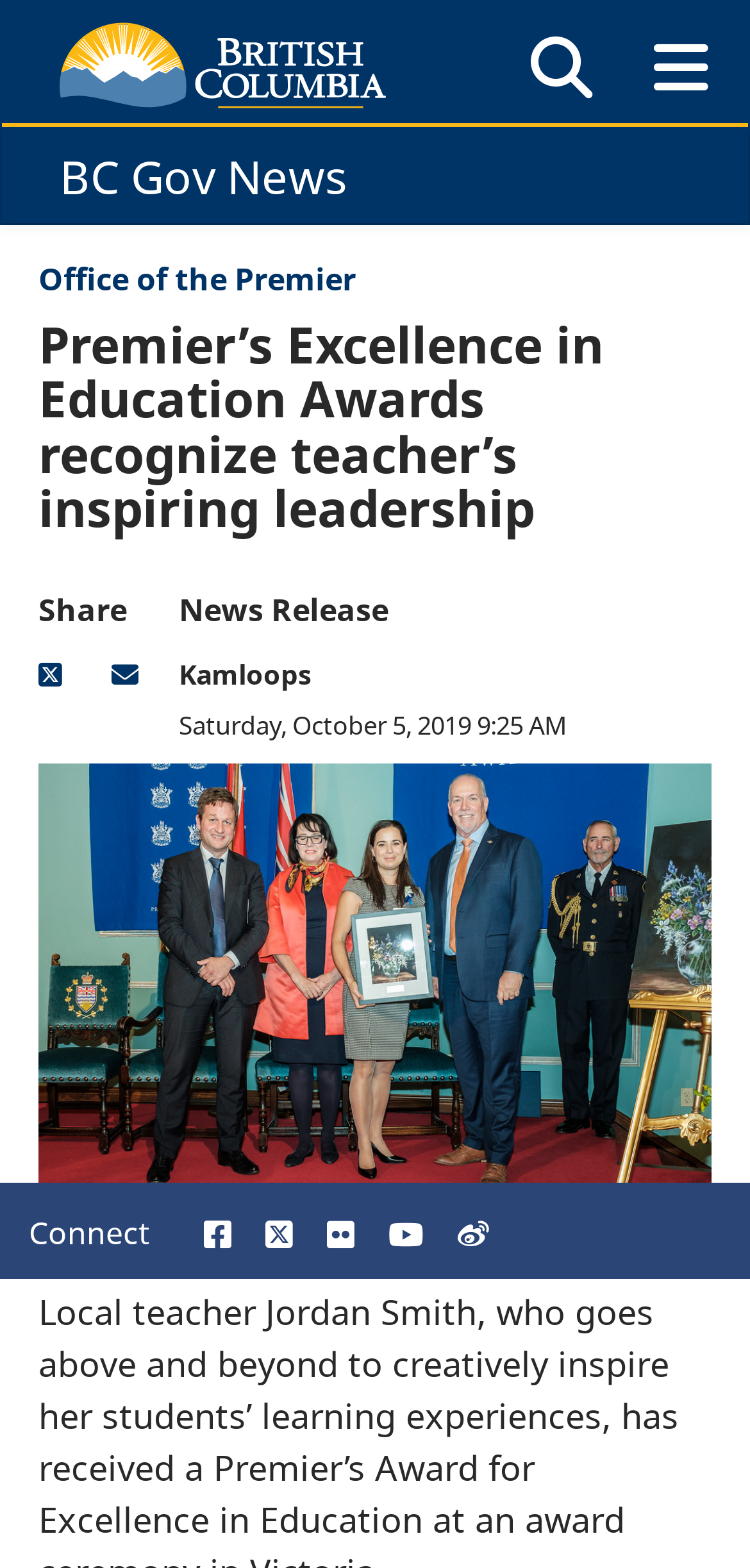Describe all the visual and textual components of the webpage comprehensively.

The webpage is about the Premier's Excellence in Education Awards, recognizing a local teacher, Jordan Smith, for her inspiring leadership. At the top left of the page, there is a link to the "Government of B.C." with an accompanying image. Next to it is a heading "BC Gov News". Below these elements, there is a heading "Office of the Premier" with a link to it. 

The main content of the page is headed by "Premier's Excellence in Education Awards recognize teacher's inspiring leadership", which is followed by a section with three links: "Share", "News Release", and "Kamloops". The "Share" section has two links: "share on X" and "send emails". 

On the right side of the page, there is a section with a heading "Saturday, October 5, 2019 9:25 AM" and a link below it. Below this section, there is a static text "Connect" with five links to connect on various social media platforms, including Facebook, X, Flickr, YouTube, and Weibo. At the bottom right of the page, there is a link "VIEW ALL SOCIAL MEDIA".